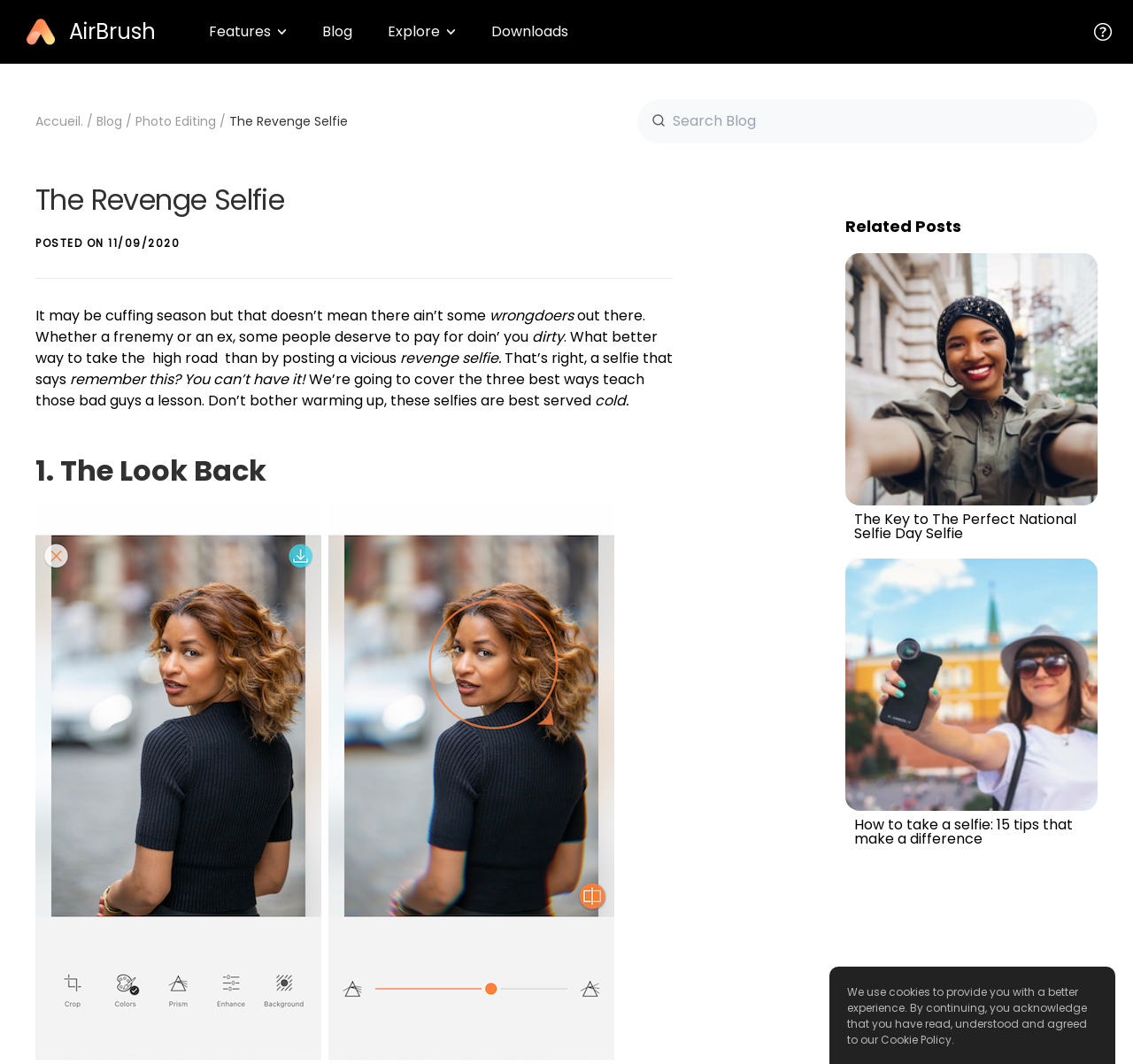What is the purpose of the website?
Using the visual information from the image, give a one-word or short-phrase answer.

Create powerful images